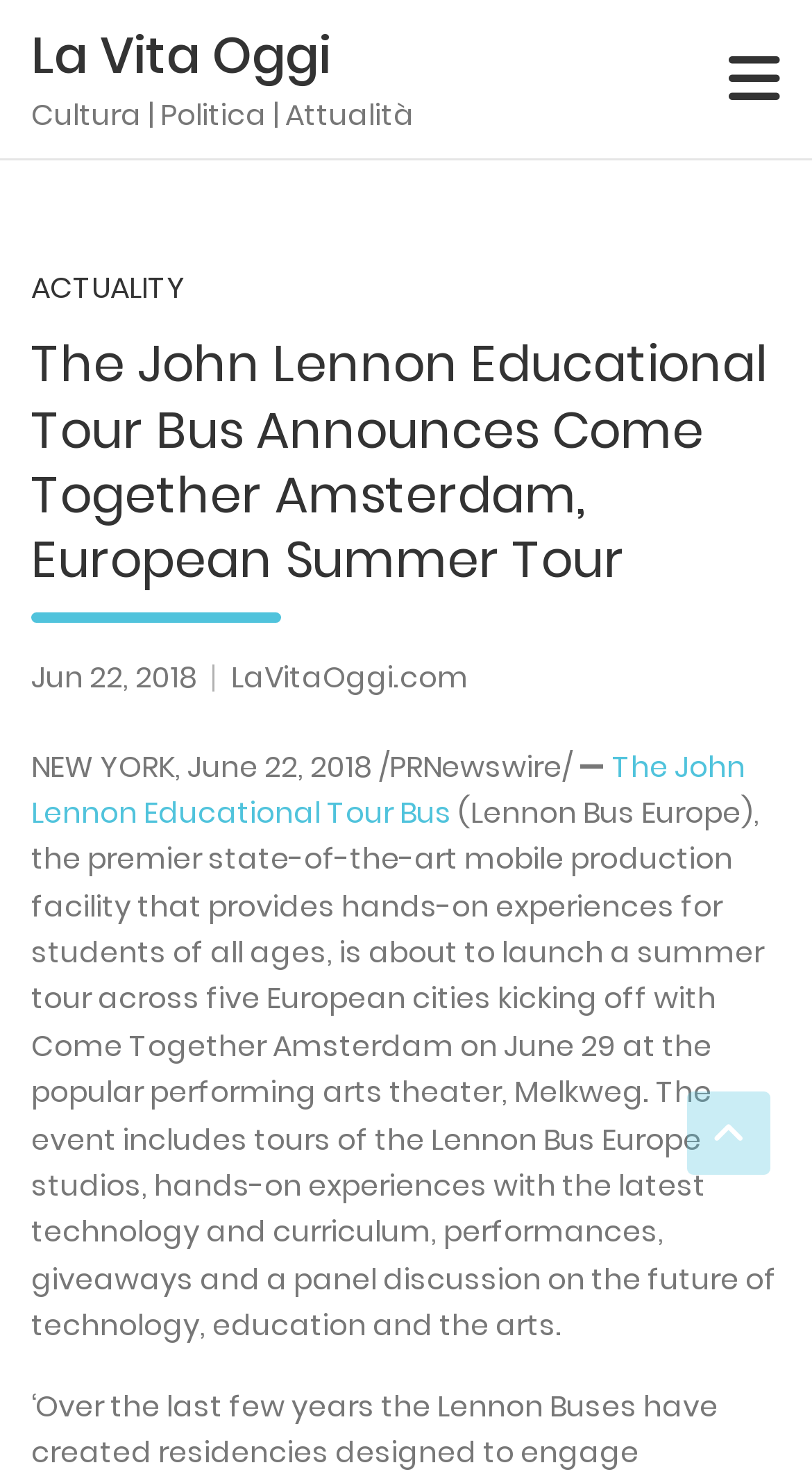Where is the event Come Together Amsterdam taking place?
Using the image, give a concise answer in the form of a single word or short phrase.

Melkweg